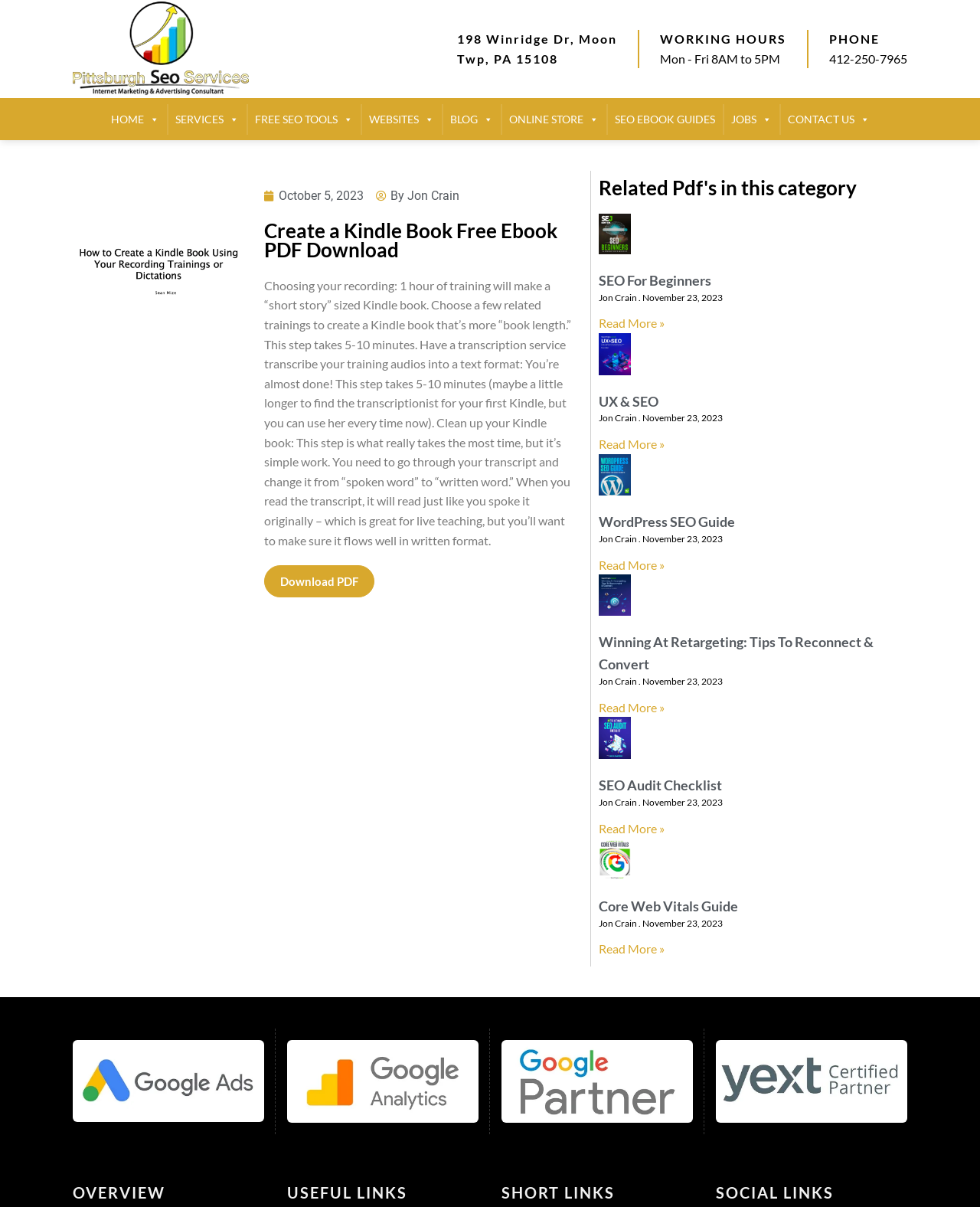Determine the bounding box coordinates of the clickable region to execute the instruction: "Contact 'Pittsburgh SEO Services'". The coordinates should be four float numbers between 0 and 1, denoted as [left, top, right, bottom].

[0.796, 0.086, 0.895, 0.111]